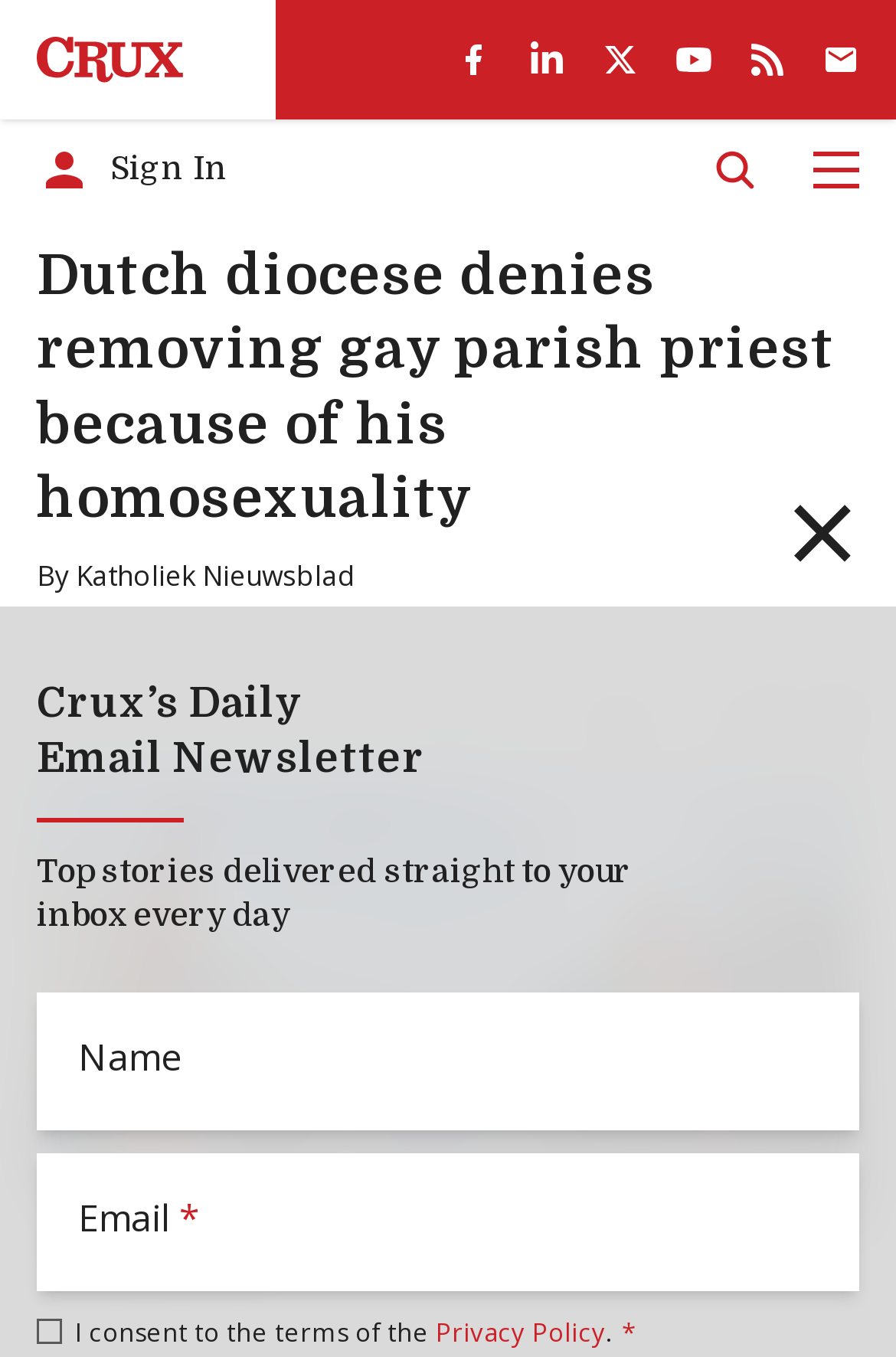What is the topic of the article?
Look at the image and provide a detailed response to the question.

I found the answer by reading the main heading of the article, which states 'Dutch diocese denies removing gay parish priest because of his homosexuality', indicating that the topic of the article is related to the Dutch diocese and a gay priest.